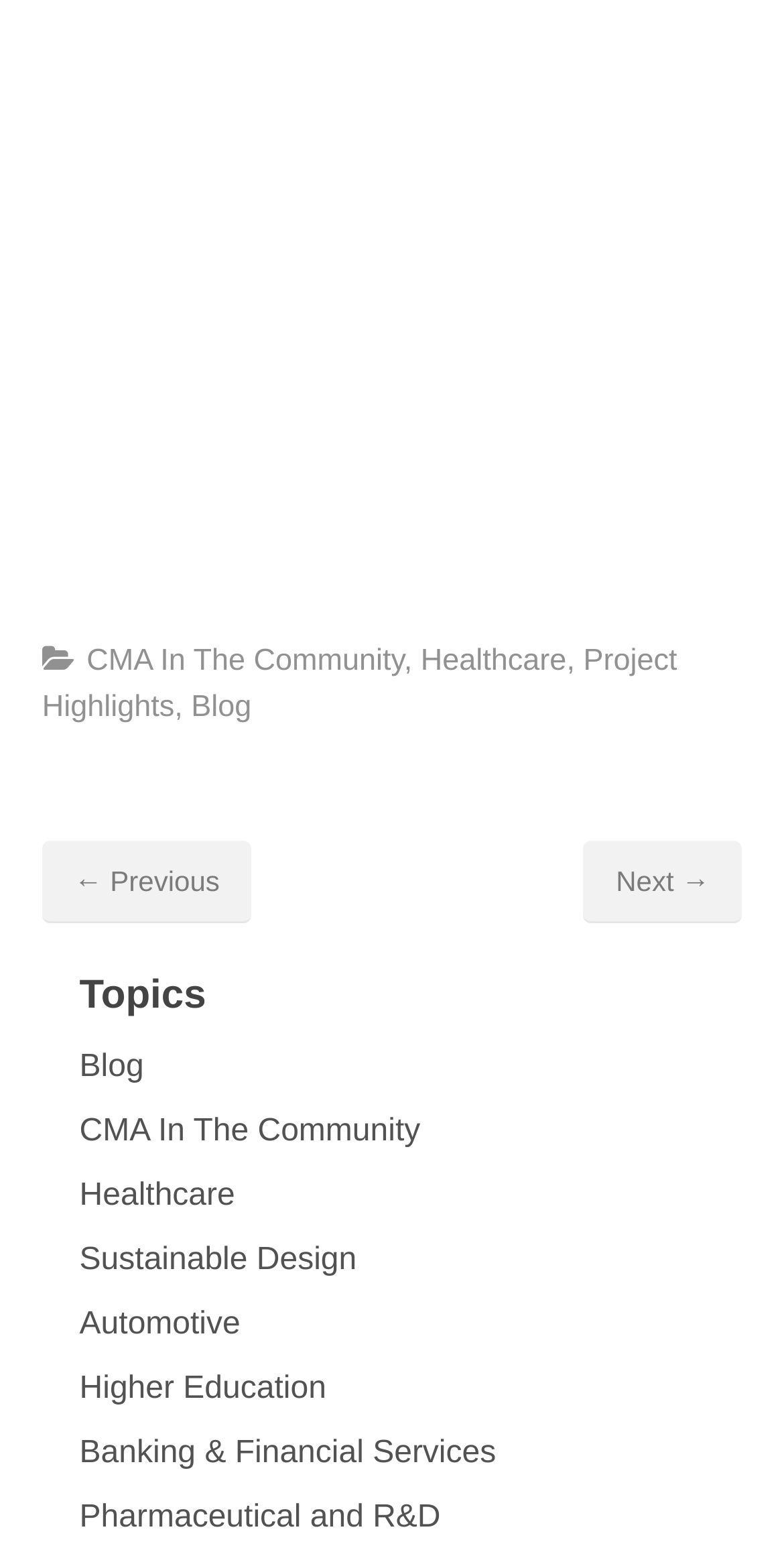What is the previous post?
Please answer the question as detailed as possible based on the image.

I found the answer by looking at the post navigation section, where there are two links, '← Previous' and 'Next →'. The '← Previous' link suggests that it leads to the previous post.